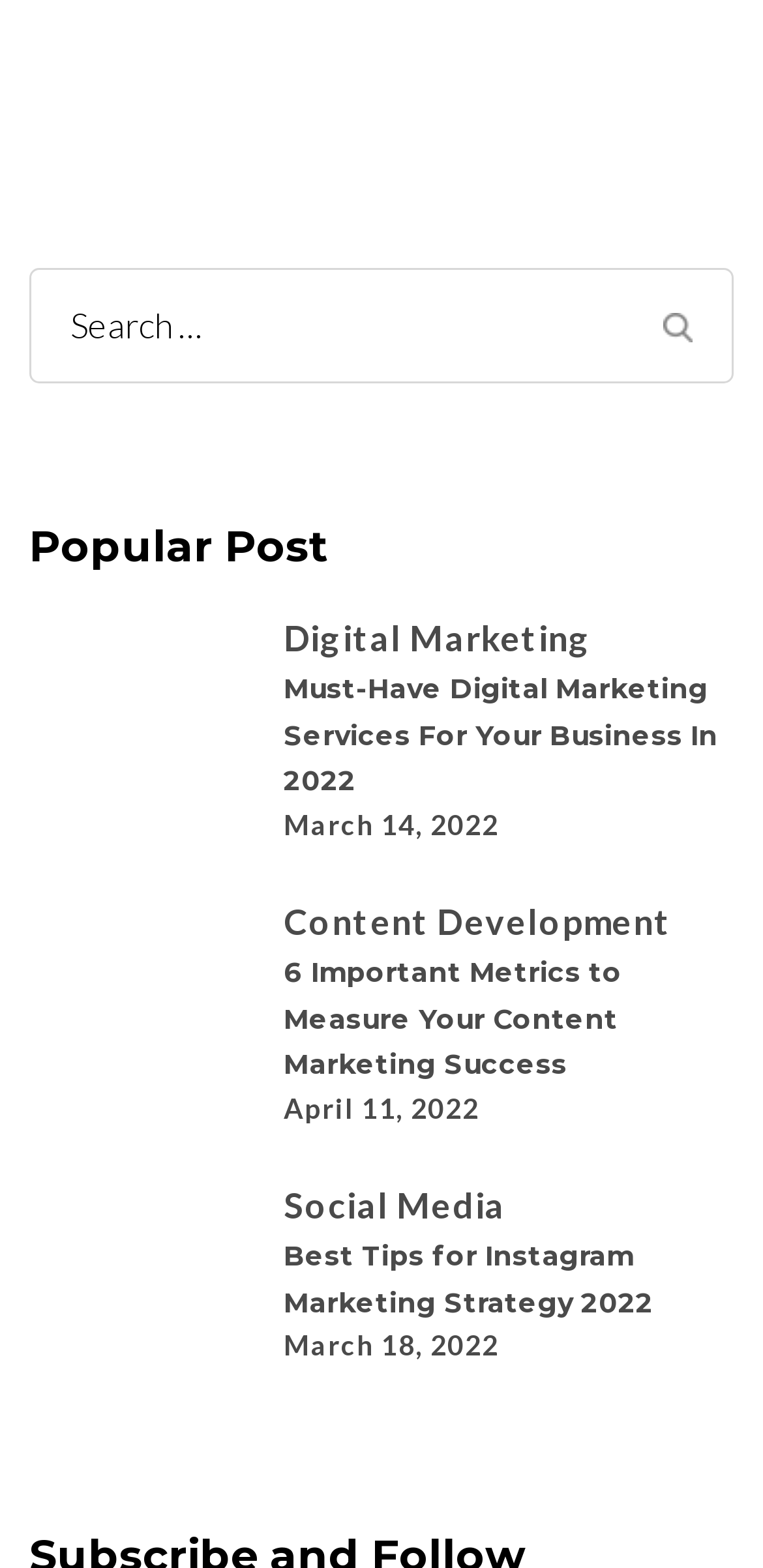Determine the bounding box coordinates of the section I need to click to execute the following instruction: "Go to home page". Provide the coordinates as four float numbers between 0 and 1, i.e., [left, top, right, bottom].

None